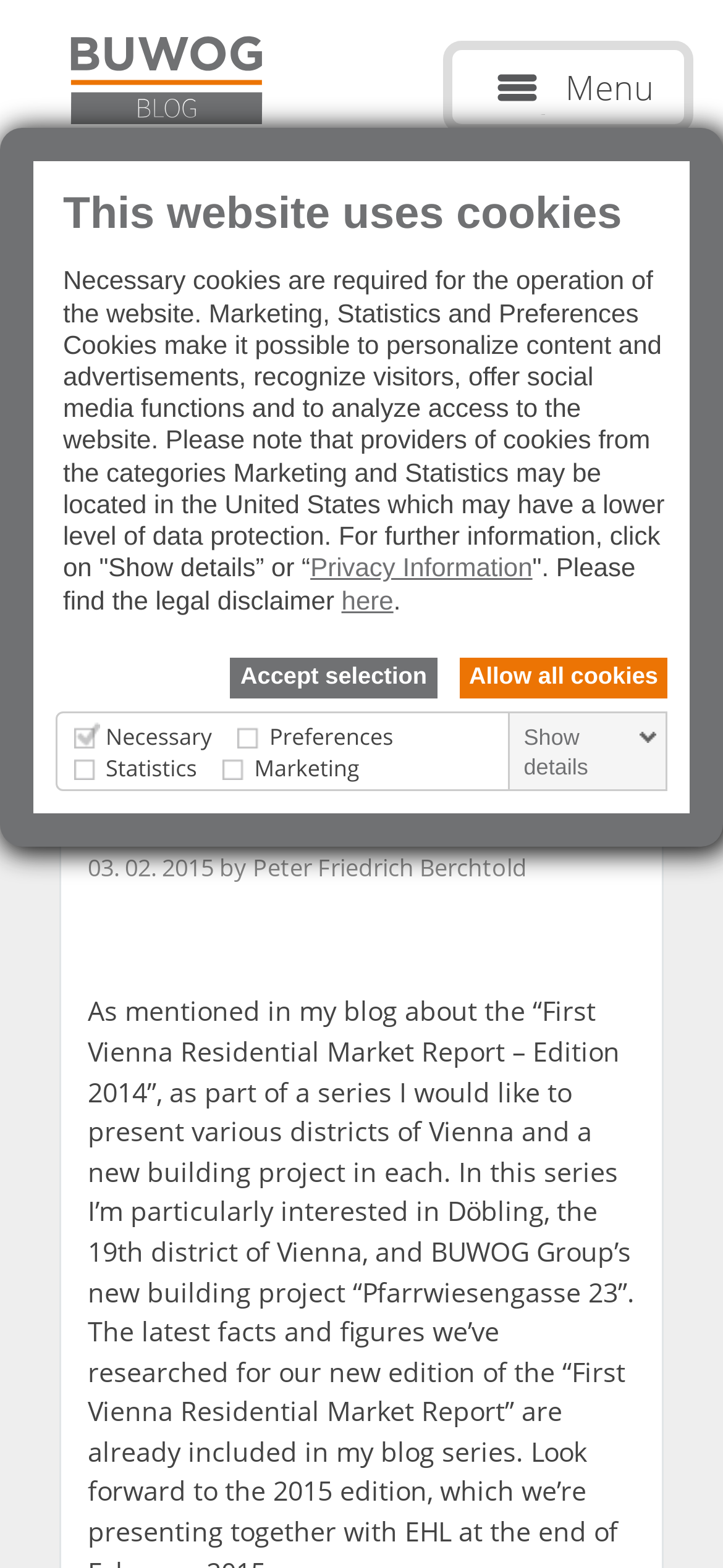What is the category of the current article?
Can you offer a detailed and complete answer to this question?

I found the answer by looking at the main content area of the webpage, where there is a text with the category 'Living'. This suggests that the category of the current article is 'Living'.